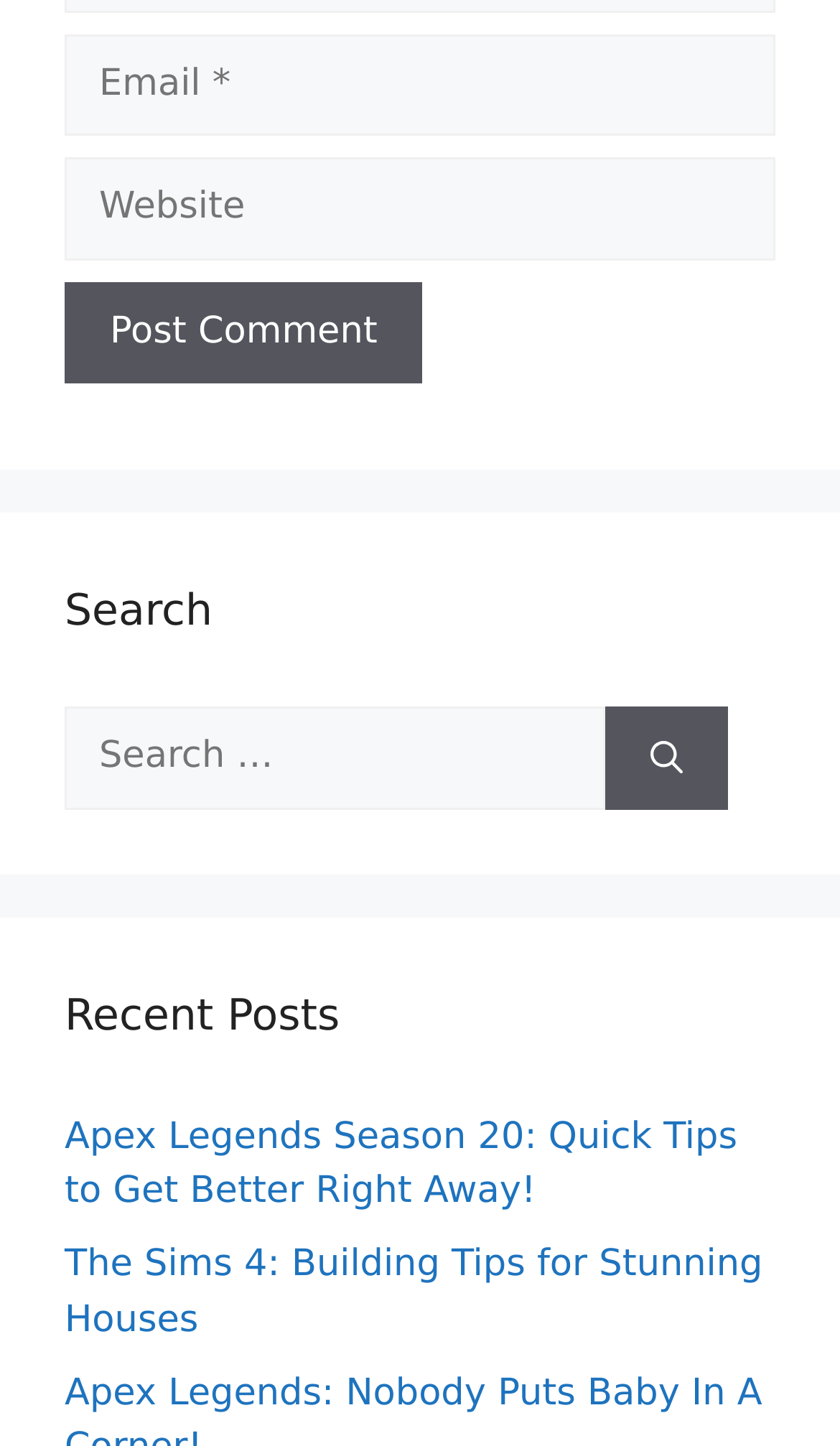What is the purpose of the textbox labeled 'Email'?
Refer to the image and give a detailed response to the question.

The textbox labeled 'Email' is required, indicating that it is a necessary field to fill in. Its purpose is likely to enter an email address, possibly for commenting or subscribing to the website.